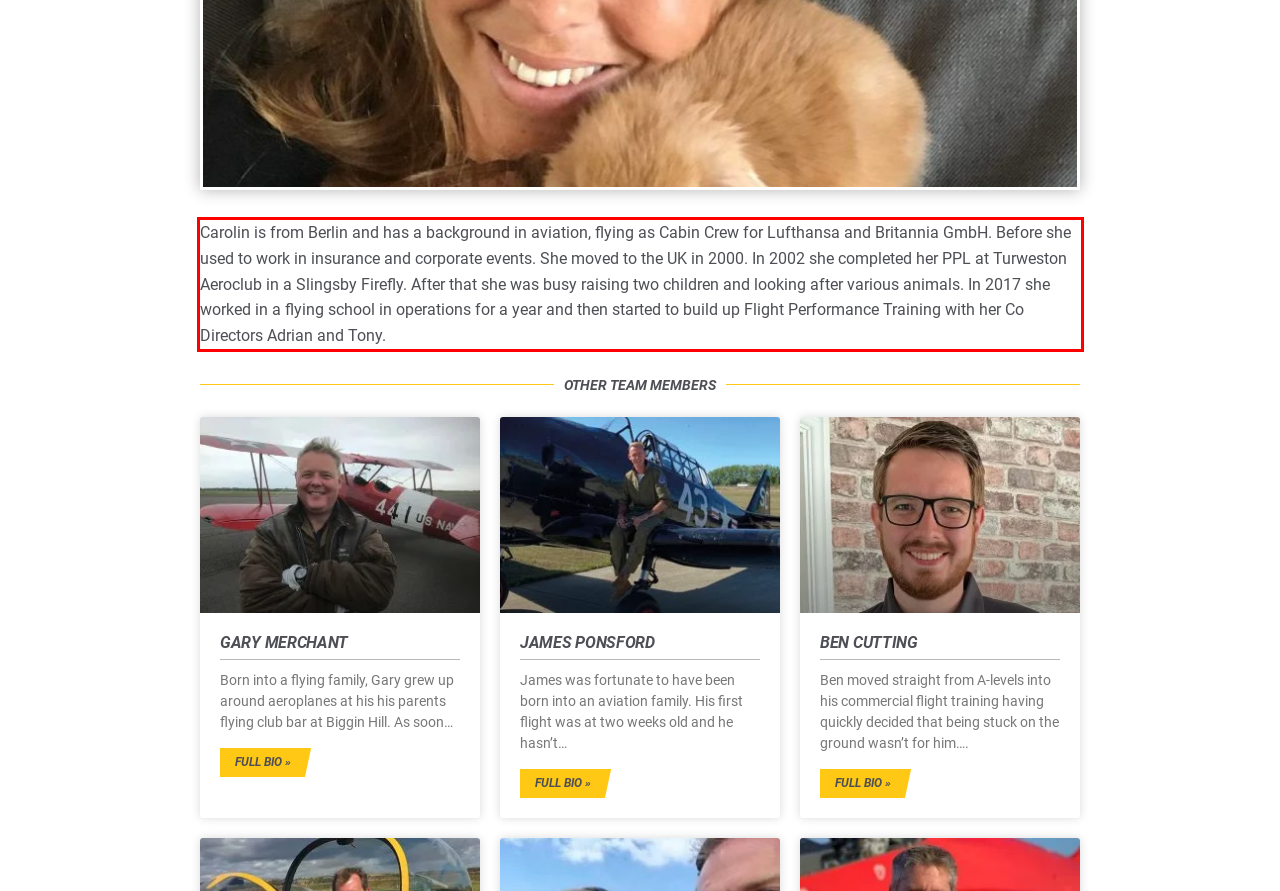View the screenshot of the webpage and identify the UI element surrounded by a red bounding box. Extract the text contained within this red bounding box.

Carolin is from Berlin and has a background in aviation, flying as Cabin Crew for Lufthansa and Britannia GmbH. Before she used to work in insurance and corporate events. She moved to the UK in 2000. In 2002 she completed her PPL at Turweston Aeroclub in a Slingsby Firefly. After that she was busy raising two children and looking after various animals. In 2017 she worked in a flying school in operations for a year and then started to build up Flight Performance Training with her Co Directors Adrian and Tony.